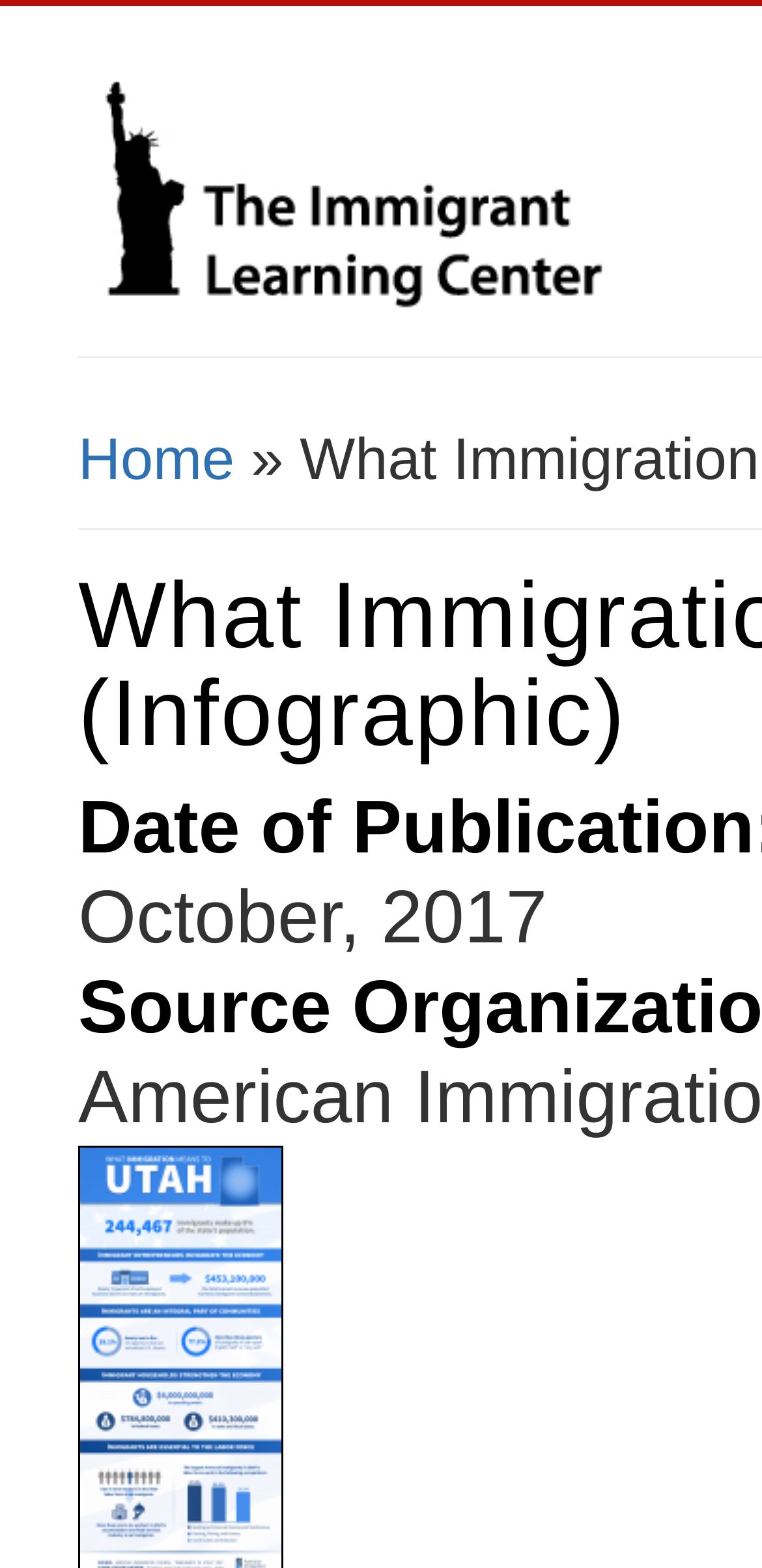Bounding box coordinates should be provided in the format (top-left x, top-left y, bottom-right x, bottom-right y) with all values between 0 and 1. Identify the bounding box for this UI element: title="Home"

[0.103, 0.203, 0.826, 0.223]